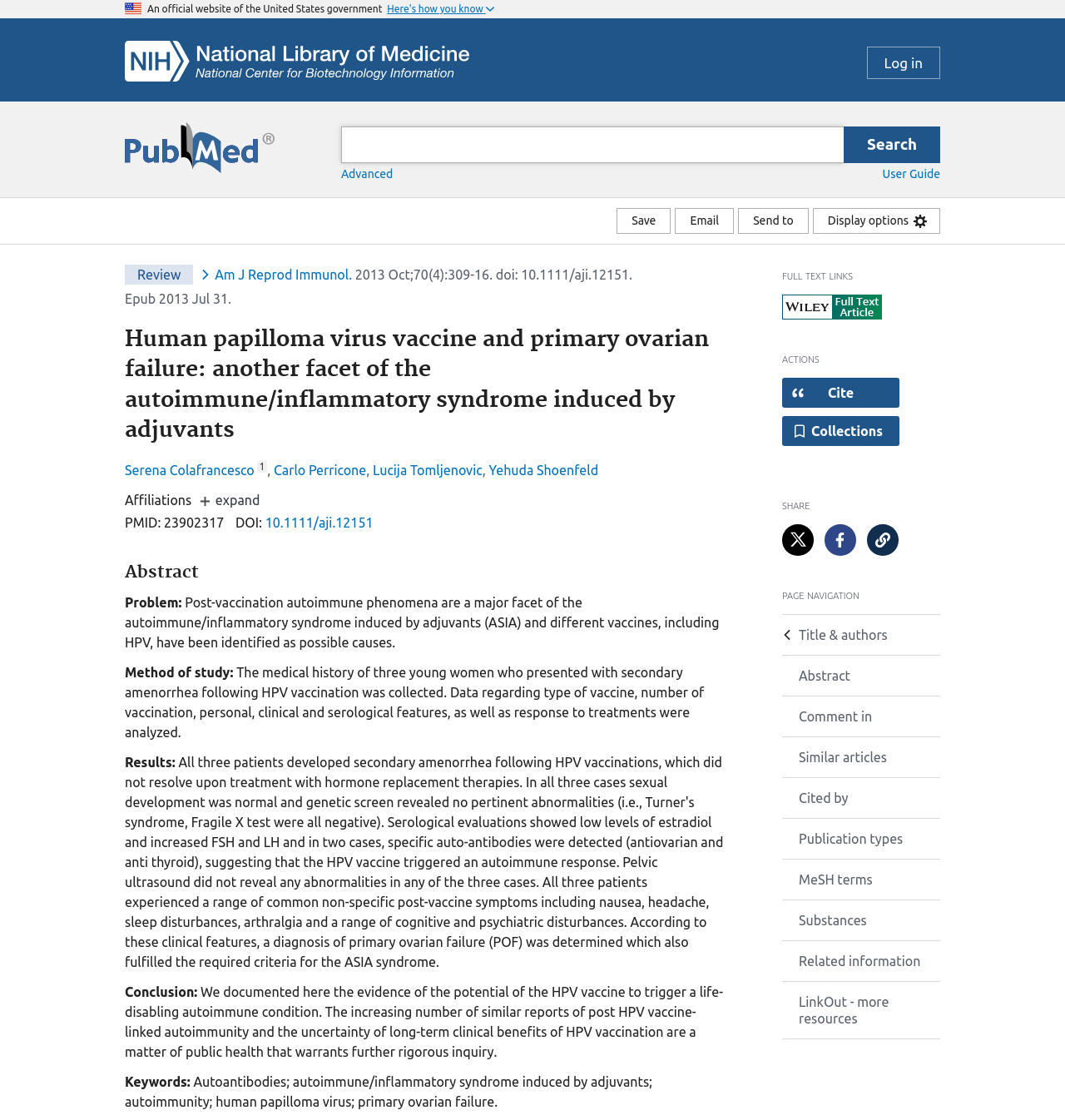Find the bounding box coordinates of the clickable element required to execute the following instruction: "Search for a term". Provide the coordinates as four float numbers between 0 and 1, i.e., [left, top, right, bottom].

[0.305, 0.113, 0.898, 0.146]